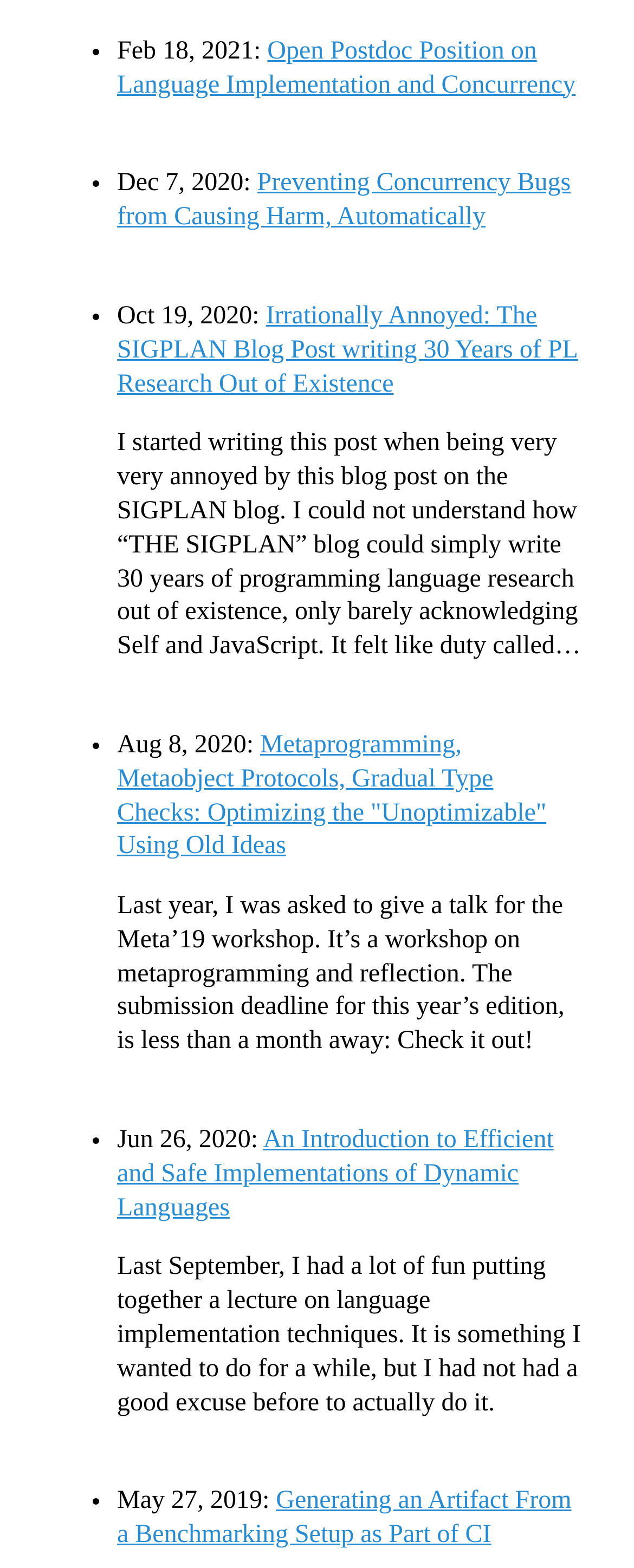Respond with a single word or phrase for the following question: 
How many list items are there?

5